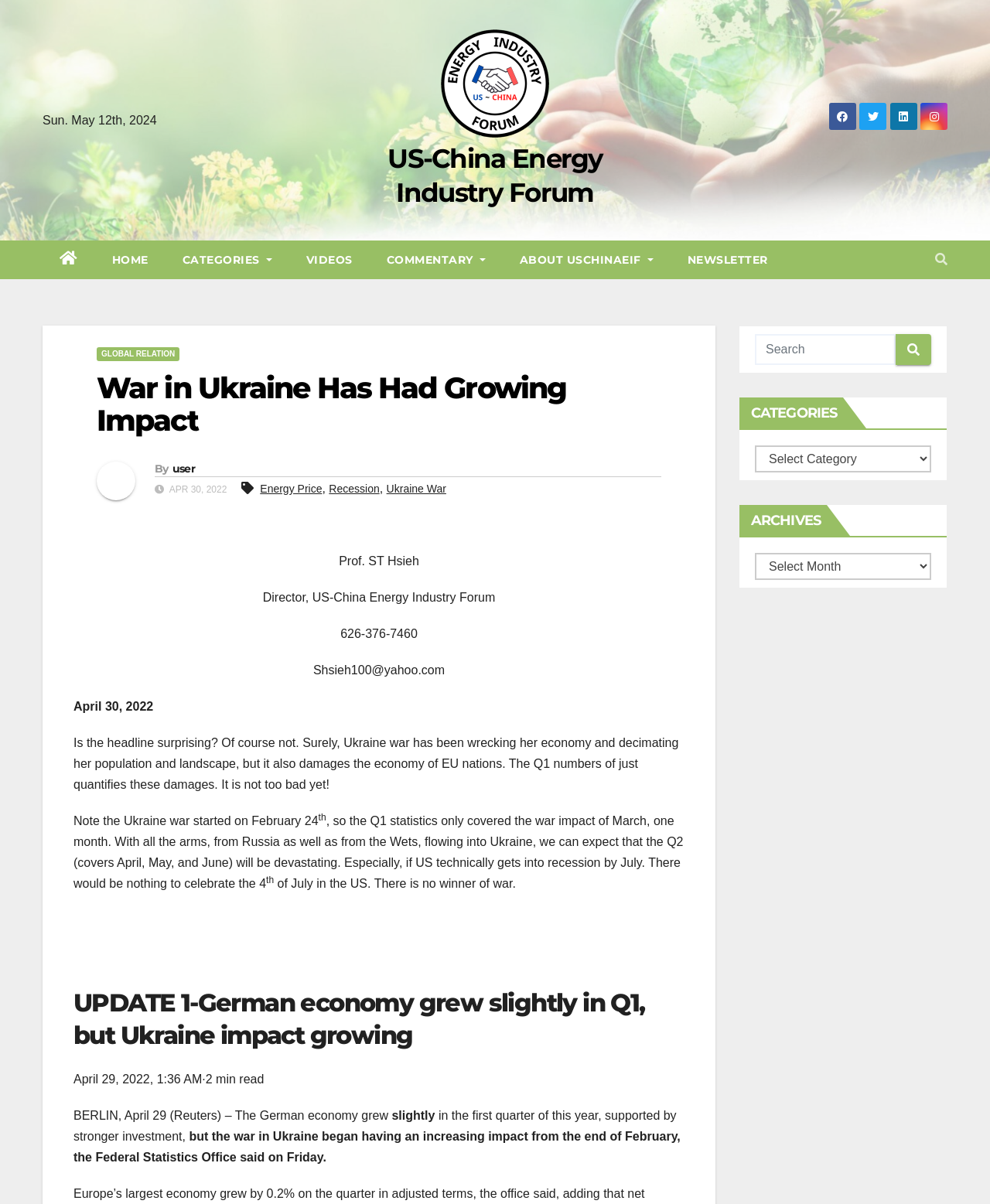What is the name of the forum mentioned in the article?
Please answer the question with as much detail as possible using the screenshot.

The name of the forum mentioned in the article is 'US-China Energy Industry Forum', which is found in the section 'Ukraine War' and is also mentioned as the title of the webpage.